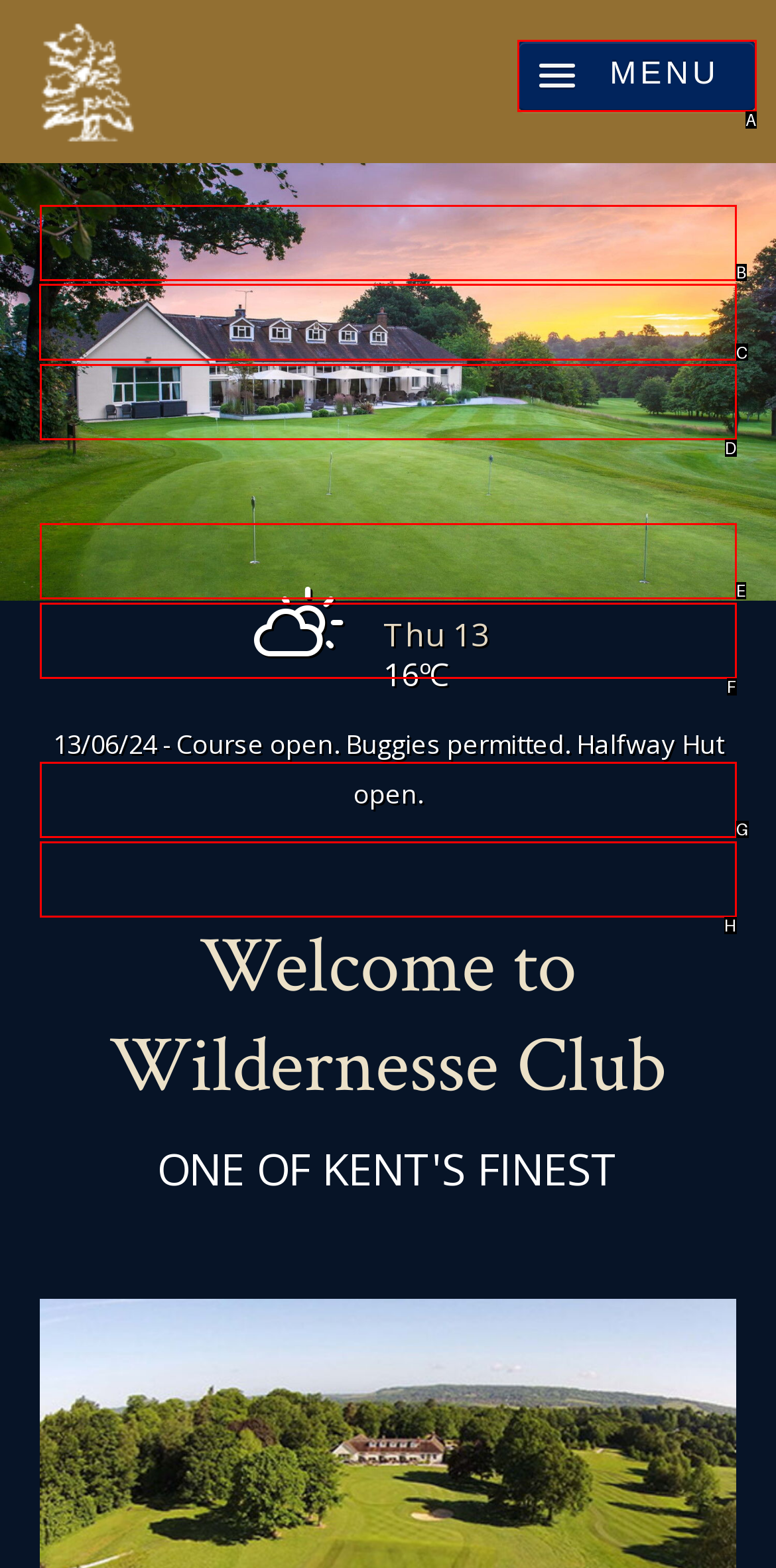Find the correct option to complete this instruction: Click on the Search button. Reply with the corresponding letter.

None